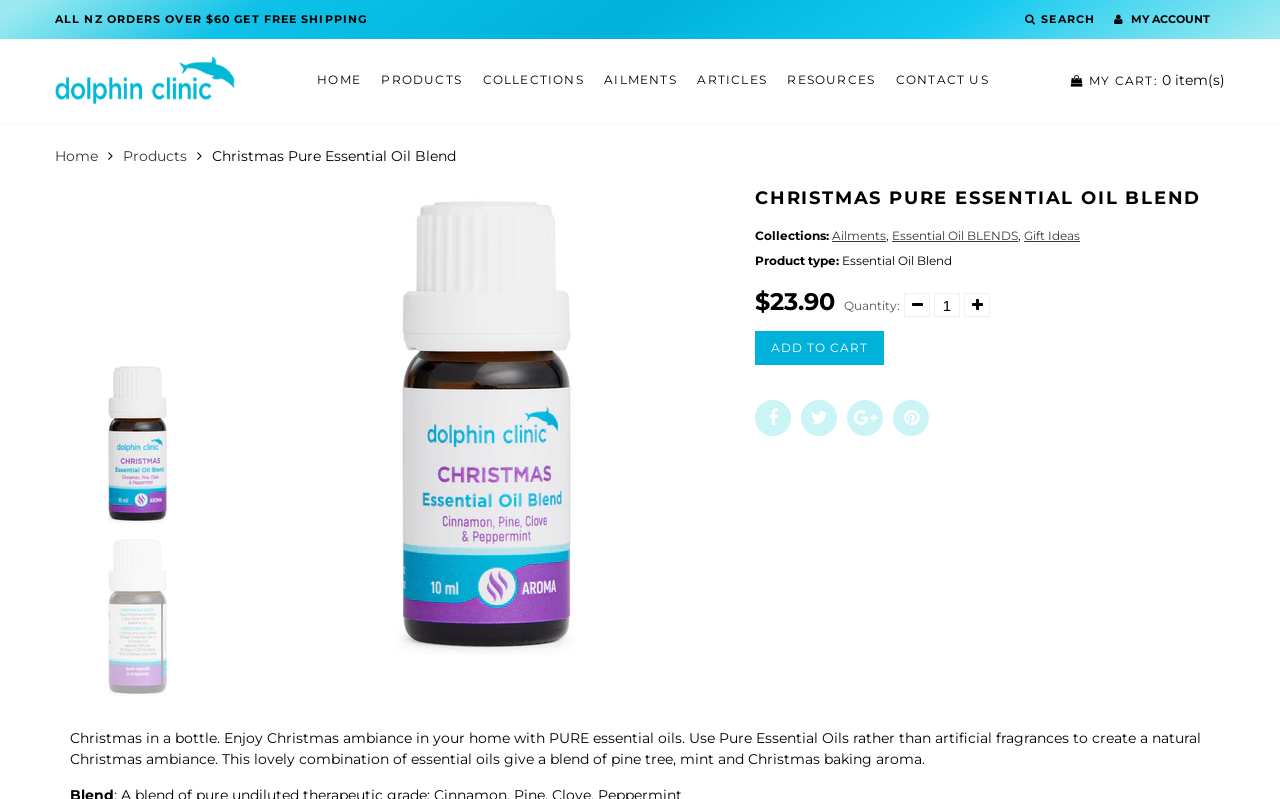Please indicate the bounding box coordinates of the element's region to be clicked to achieve the instruction: "View home page". Provide the coordinates as four float numbers between 0 and 1, i.e., [left, top, right, bottom].

[0.248, 0.079, 0.282, 0.122]